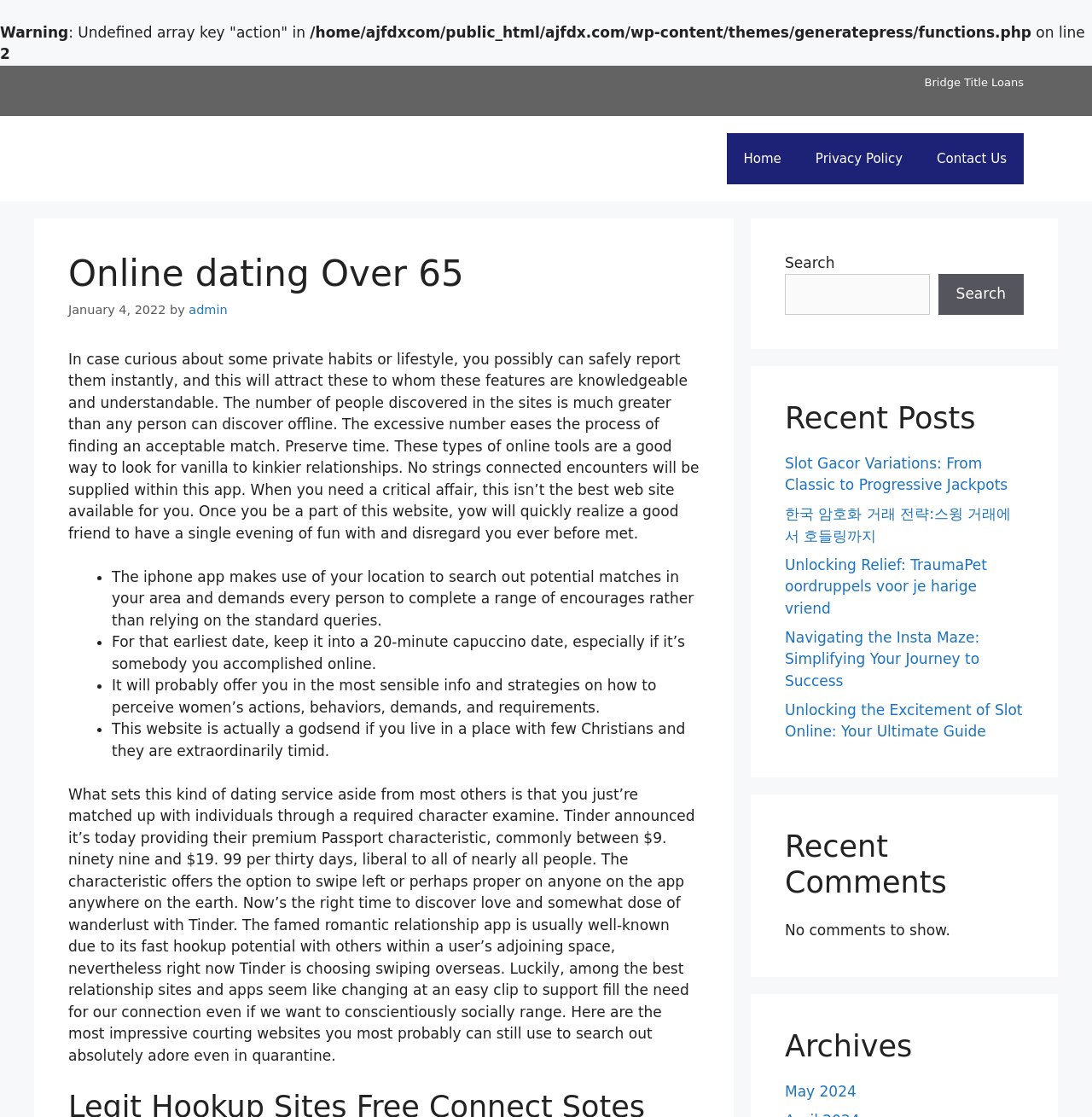Construct a comprehensive description capturing every detail on the webpage.

This webpage is about online dating, specifically for people over 65. At the top, there is a warning message and an error message related to a PHP file. Below that, there is a banner with a link to the site "ajfdx" and a navigation menu with links to "Home", "Privacy Policy", and "Contact Us".

The main content of the page is divided into sections. The first section has a heading "Online dating Over 65" and a paragraph of text that describes the benefits of online dating, including the ability to report private habits or lifestyle safely and find matches with similar features. There are also some tips for online dating, such as keeping the first date short and using the app's location feature to find potential matches.

Below that, there are several sections with list markers and static text that provide more tips and advice for online dating, including how to perceive women's actions and behaviors, and how to use the app's features to find matches.

On the right side of the page, there are several complementary sections. The first one has a link to "Bridge Title Loans". The second one has a search box and a button to search. The third one has a heading "Recent Posts" and several links to recent articles, including ones about slot games, cryptocurrency trading, and pet care. The fourth one has a heading "Recent Comments" but no comments are shown. Finally, there is a section with a heading "Archives" and a link to May 2024.

Overall, the webpage appears to be a blog or article about online dating for people over 65, with tips and advice for using online dating apps and finding matches.